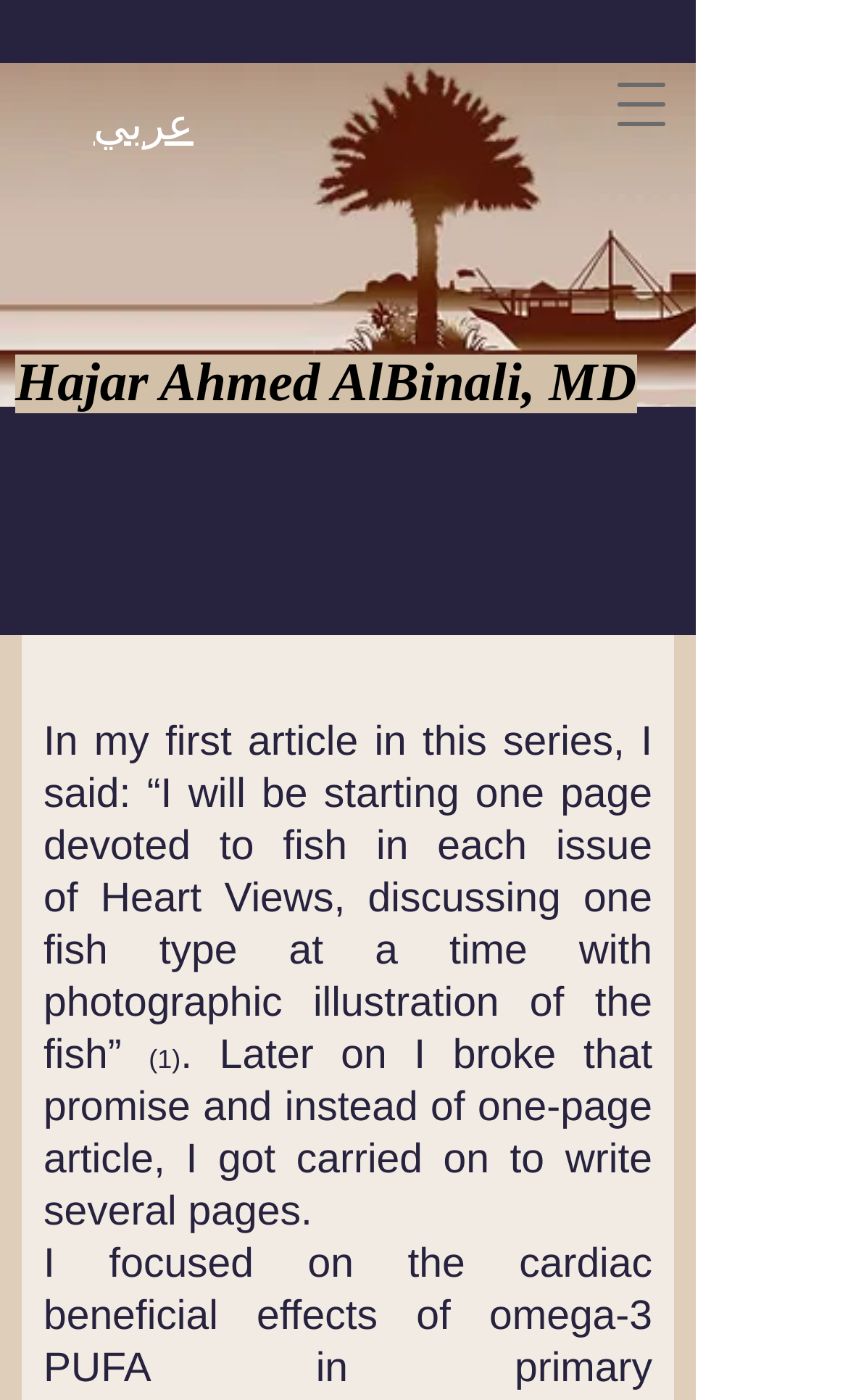Who is the author of the article?
Could you please answer the question thoroughly and with as much detail as possible?

The author of the article is mentioned in the heading element with the text 'Hajar Ahmed AlBinali, MD', which is also a link. This suggests that the author's name is Hajar Ahmed AlBinali, MD.